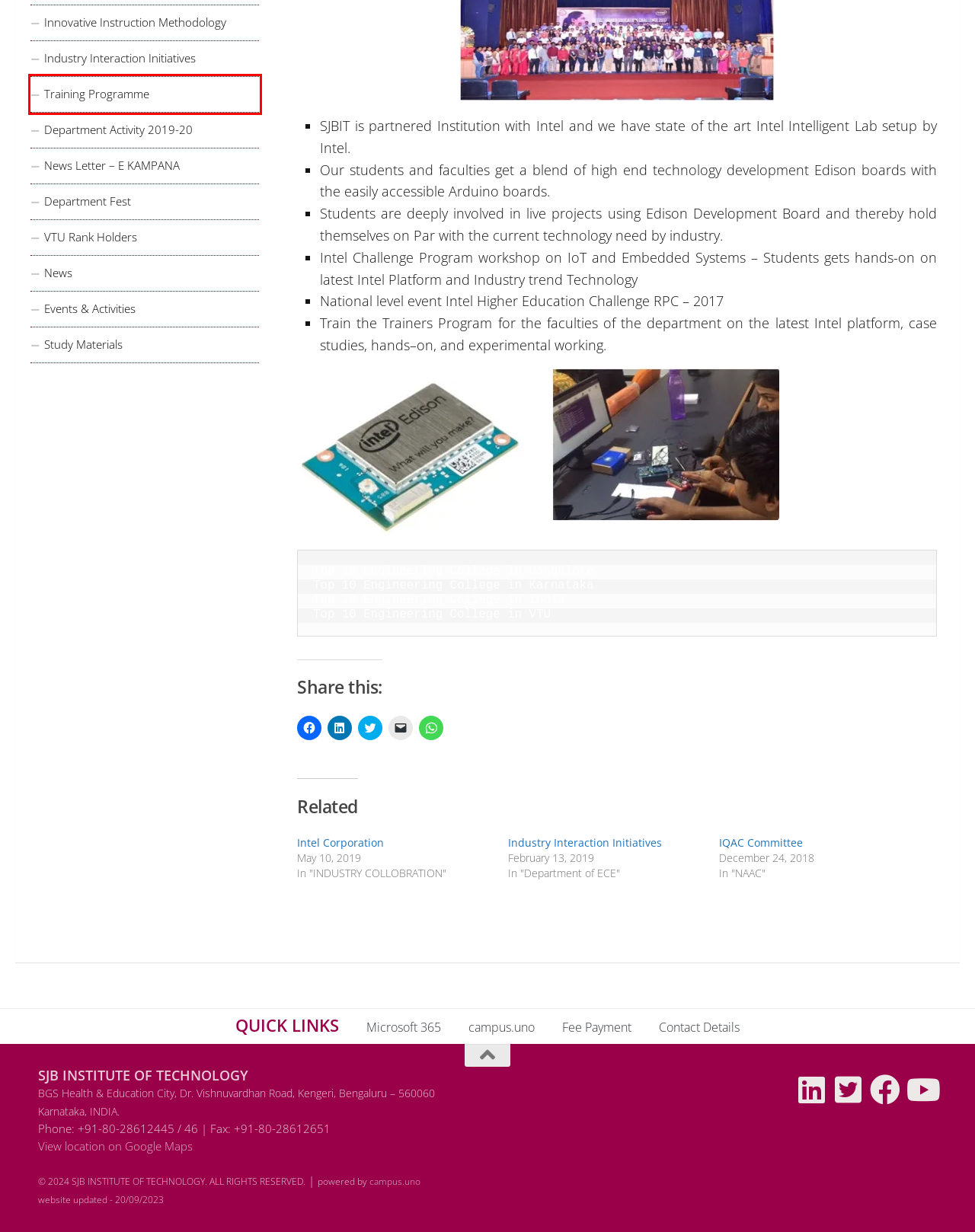Look at the screenshot of a webpage, where a red bounding box highlights an element. Select the best description that matches the new webpage after clicking the highlighted element. Here are the candidates:
A. Dept. Fest – SJB INSTITUTE OF TECHNOLOGY
B. campus.uno
C. Training Programme – SJB INSTITUTE OF TECHNOLOGY
D. Events & Activities Department of ECE – SJB INSTITUTE OF TECHNOLOGY
E. IQAC Committee – SJB INSTITUTE OF TECHNOLOGY
F. Fee Payment – SJB INSTITUTE OF TECHNOLOGY
G. Contact Details – SJB INSTITUTE OF TECHNOLOGY
H. News Letter – E  KAMPANA – SJB INSTITUTE OF TECHNOLOGY

C